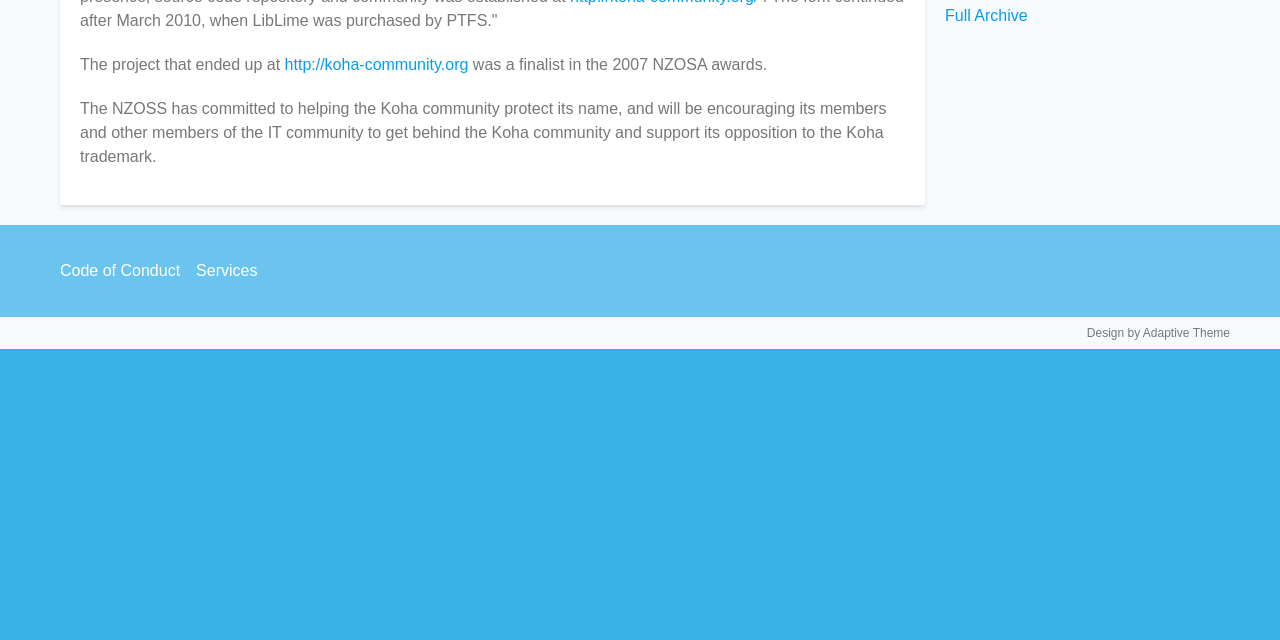Please provide the bounding box coordinate of the region that matches the element description: 1991. Coordinates should be in the format (top-left x, top-left y, bottom-right x, bottom-right y) and all values should be between 0 and 1.

None